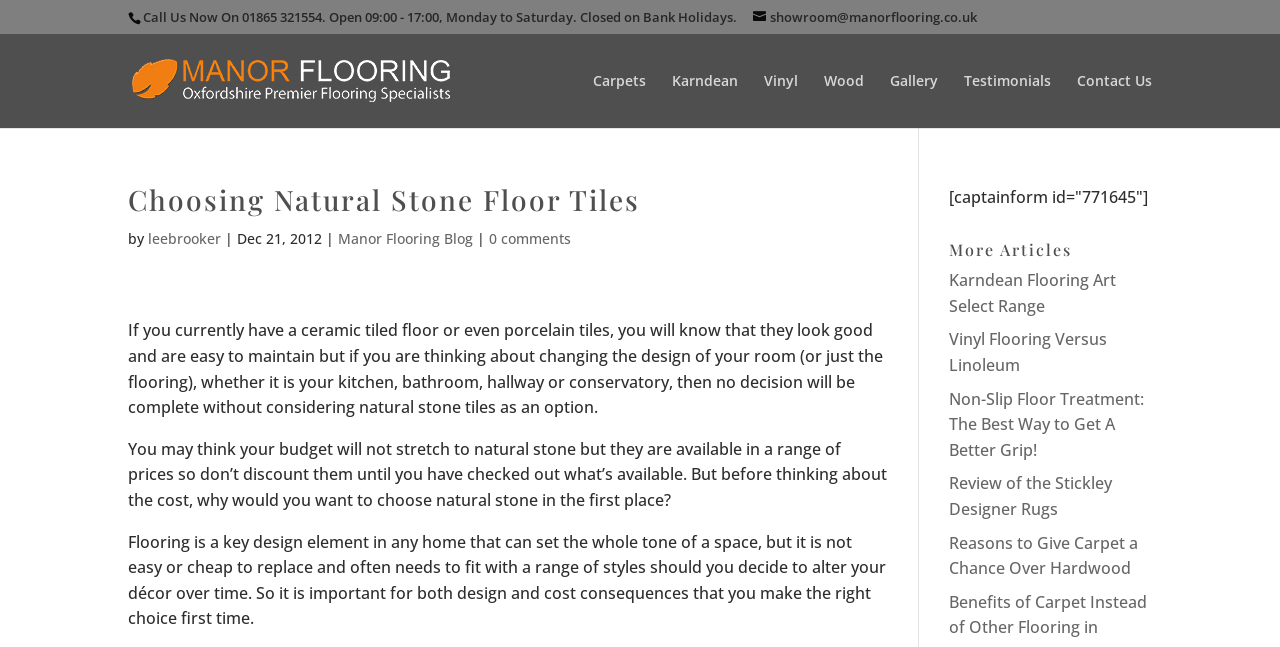Determine the bounding box coordinates of the area to click in order to meet this instruction: "Explore the gallery".

[0.695, 0.114, 0.733, 0.197]